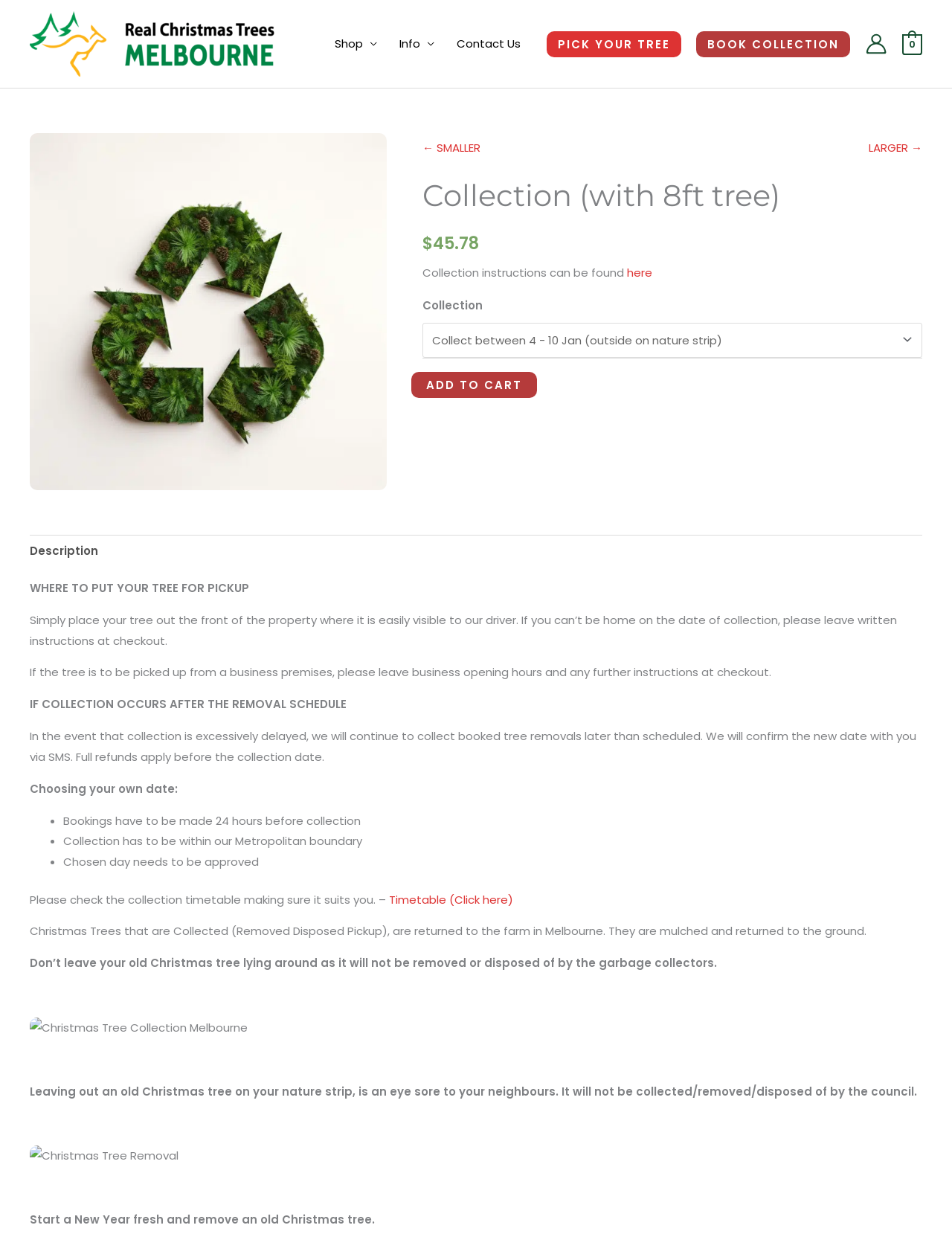Identify the bounding box coordinates of the element that should be clicked to fulfill this task: "Click on 'here' to view collection instructions". The coordinates should be provided as four float numbers between 0 and 1, i.e., [left, top, right, bottom].

[0.659, 0.21, 0.685, 0.223]